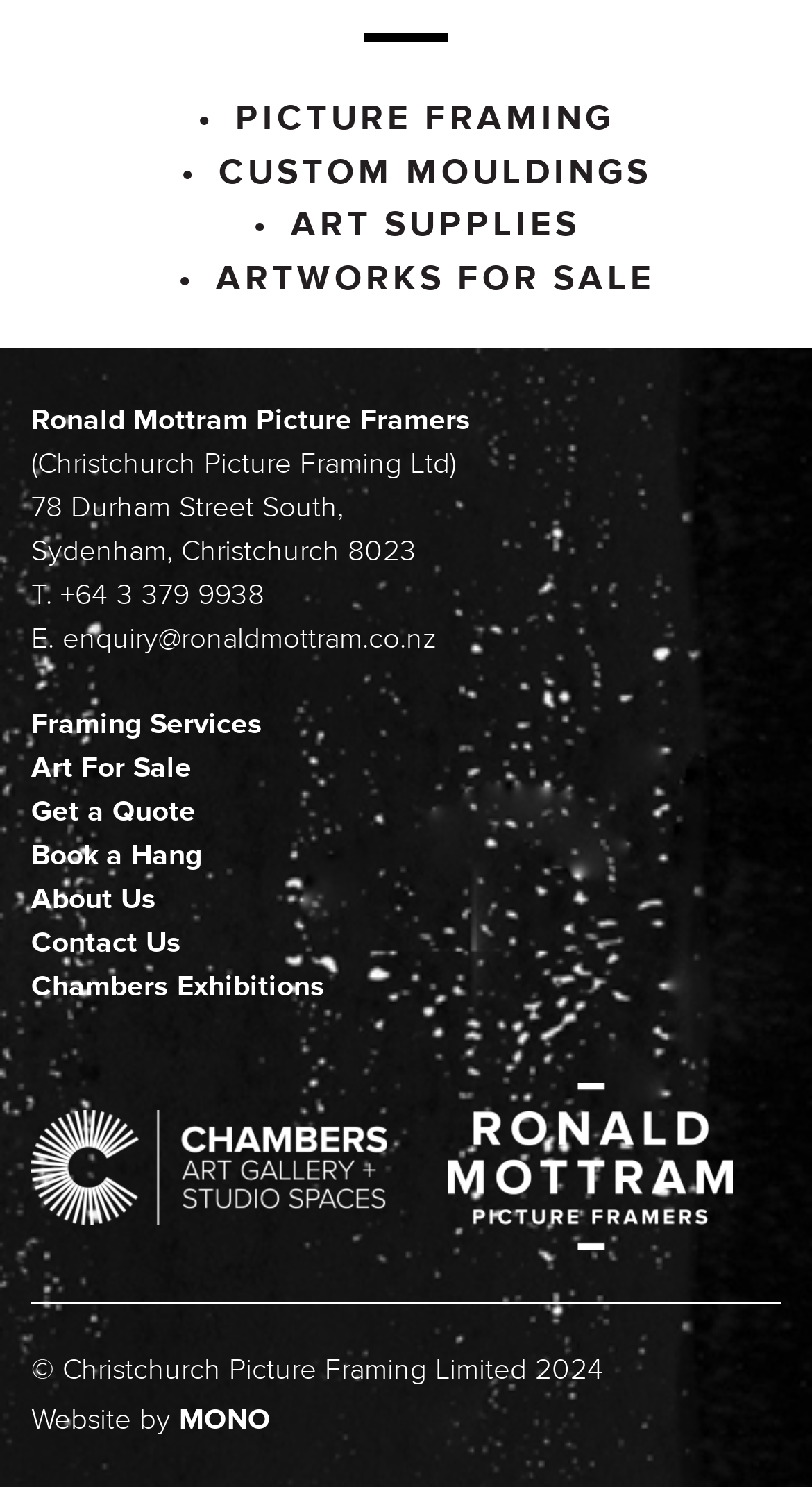Using a single word or phrase, answer the following question: 
What services are offered?

Framing Services, Art For Sale, etc.